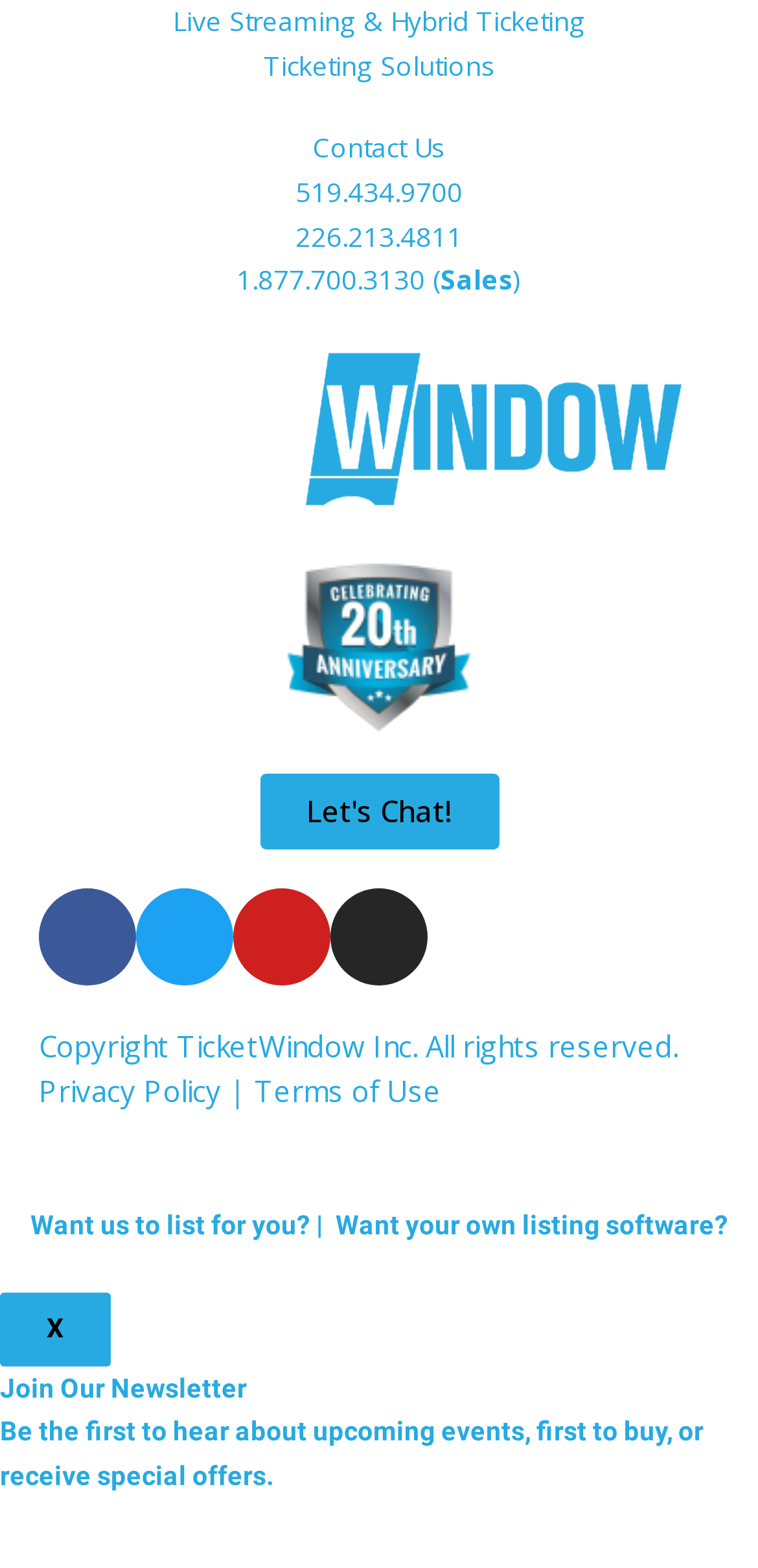Please identify the bounding box coordinates of the element I should click to complete this instruction: 'Let's Chat!'. The coordinates should be given as four float numbers between 0 and 1, like this: [left, top, right, bottom].

[0.342, 0.494, 0.658, 0.542]